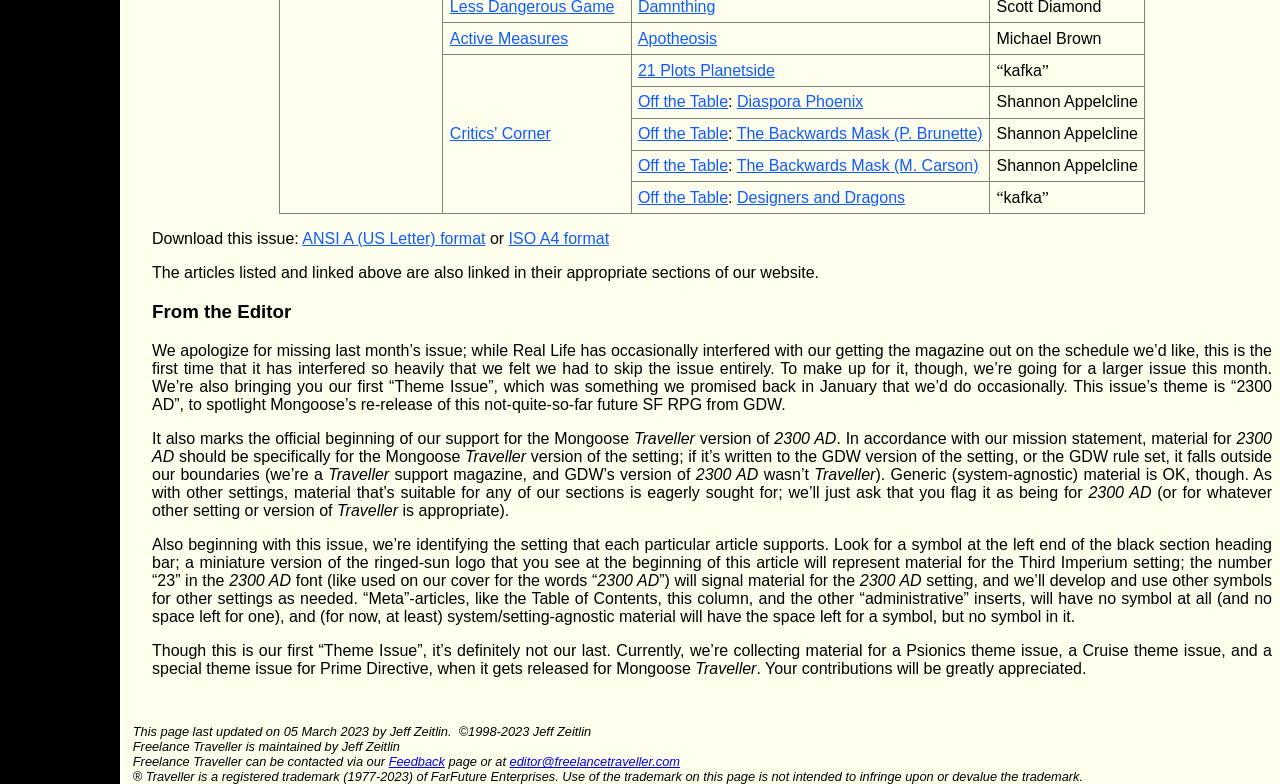Using floating point numbers between 0 and 1, provide the bounding box coordinates in the format (top-left x, top-left y, bottom-right x, bottom-right y). Locate the UI element described here: ANSI A (US Letter) format

[0.236, 0.293, 0.379, 0.315]